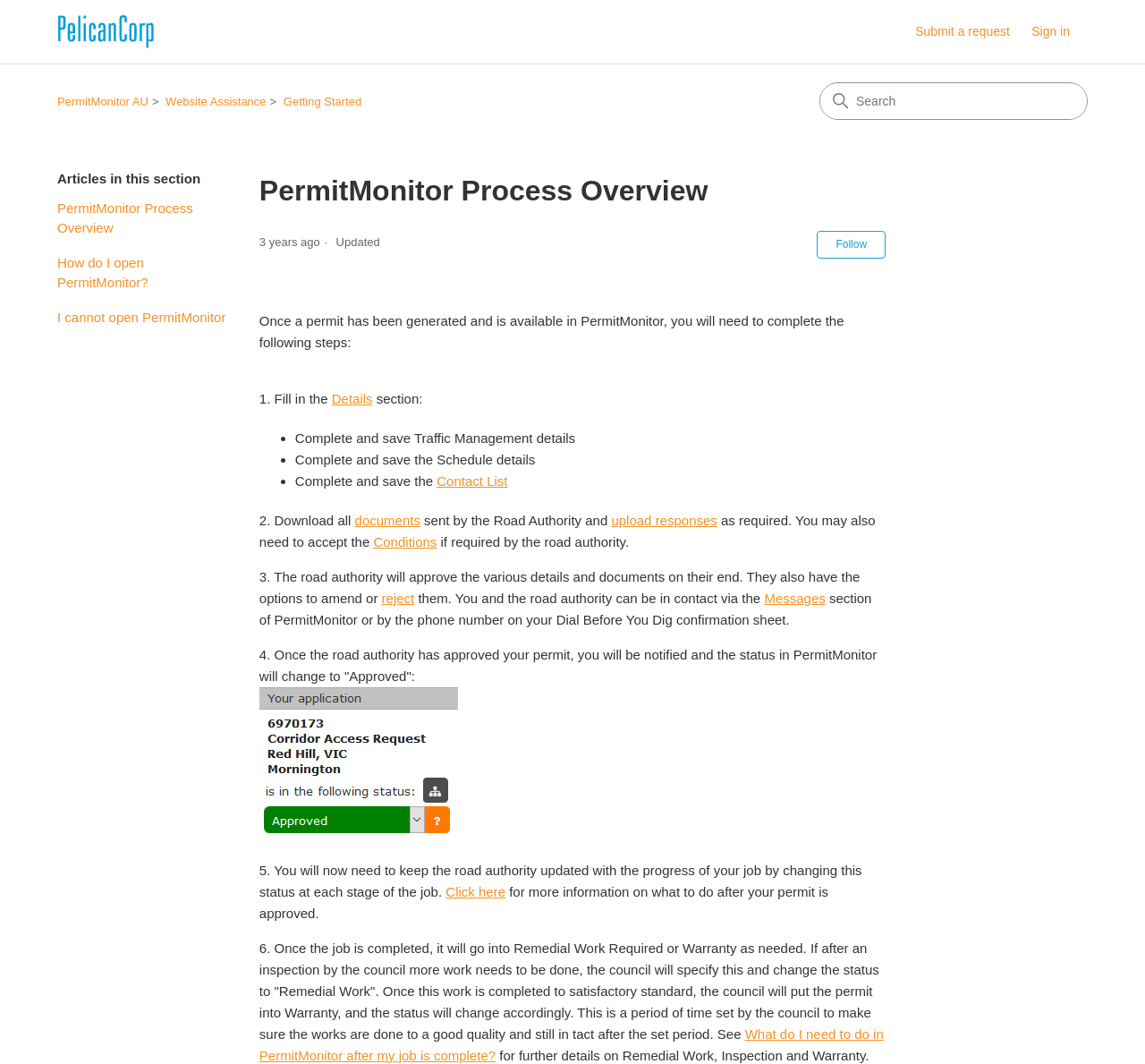Provide a thorough description of the webpage you see.

The webpage is titled "PermitMonitor Process Overview – PermitMonitor AU" and appears to be a help center or instructional page. At the top left, there is a link to the "PermitMonitor AU Help Center home page" accompanied by an image. On the top right, there is a navigation menu with links to "Submit a request" and a "Sign in" button.

Below the navigation menu, there is a current location navigation section with links to "PermitMonitor AU", "Website Assistance", and "Getting Started". Next to this section, there is a search bar with a search box and a link to "PermitMonitor Process Overview".

The main content of the page is divided into sections, starting with a header that reads "PermitMonitor Process Overview" and displays the date "2021-07-28 02:24" with a description "3 years ago". Below this, there is a button to "Follow Article" and a text indicating that the article is not yet followed by anyone.

The main instructional content begins with a paragraph explaining that once a permit has been generated and is available in PermitMonitor, the user needs to complete several steps. These steps are listed in a numbered format, with each step described in detail. The steps include filling in the details section, downloading and uploading documents, accepting conditions, and waiting for the road authority to approve the permit.

Throughout the instructional content, there are links to related articles, such as "Contact List", "Conditions", "Messages", and "What do I need to do in PermitMonitor after my job is complete?". There is also an image displaying the "Approved" status.

The page provides a detailed guide on how to complete the permit process in PermitMonitor, with clear instructions and links to additional resources.